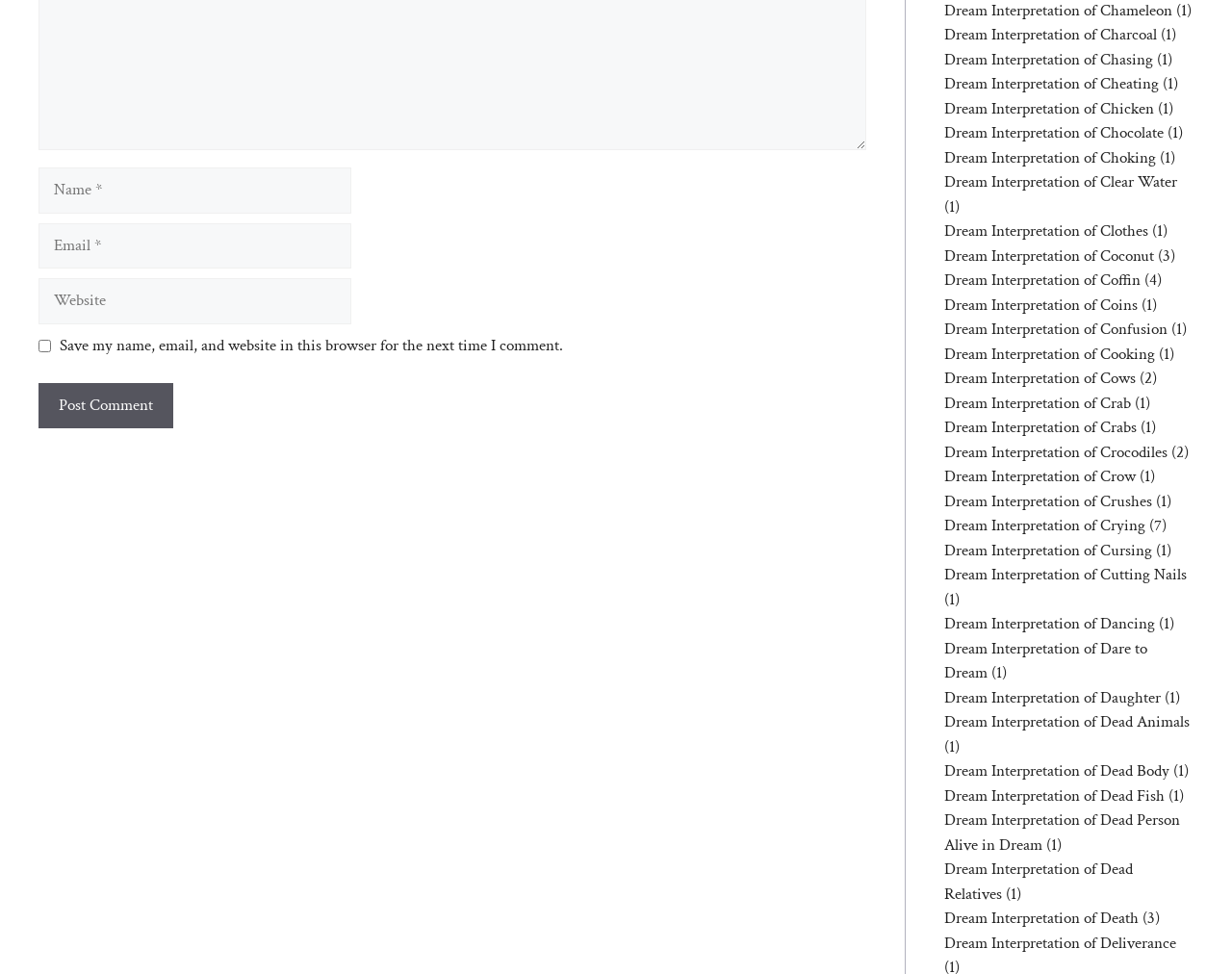Please mark the bounding box coordinates of the area that should be clicked to carry out the instruction: "Click the 'Post Comment' button".

[0.031, 0.393, 0.141, 0.44]